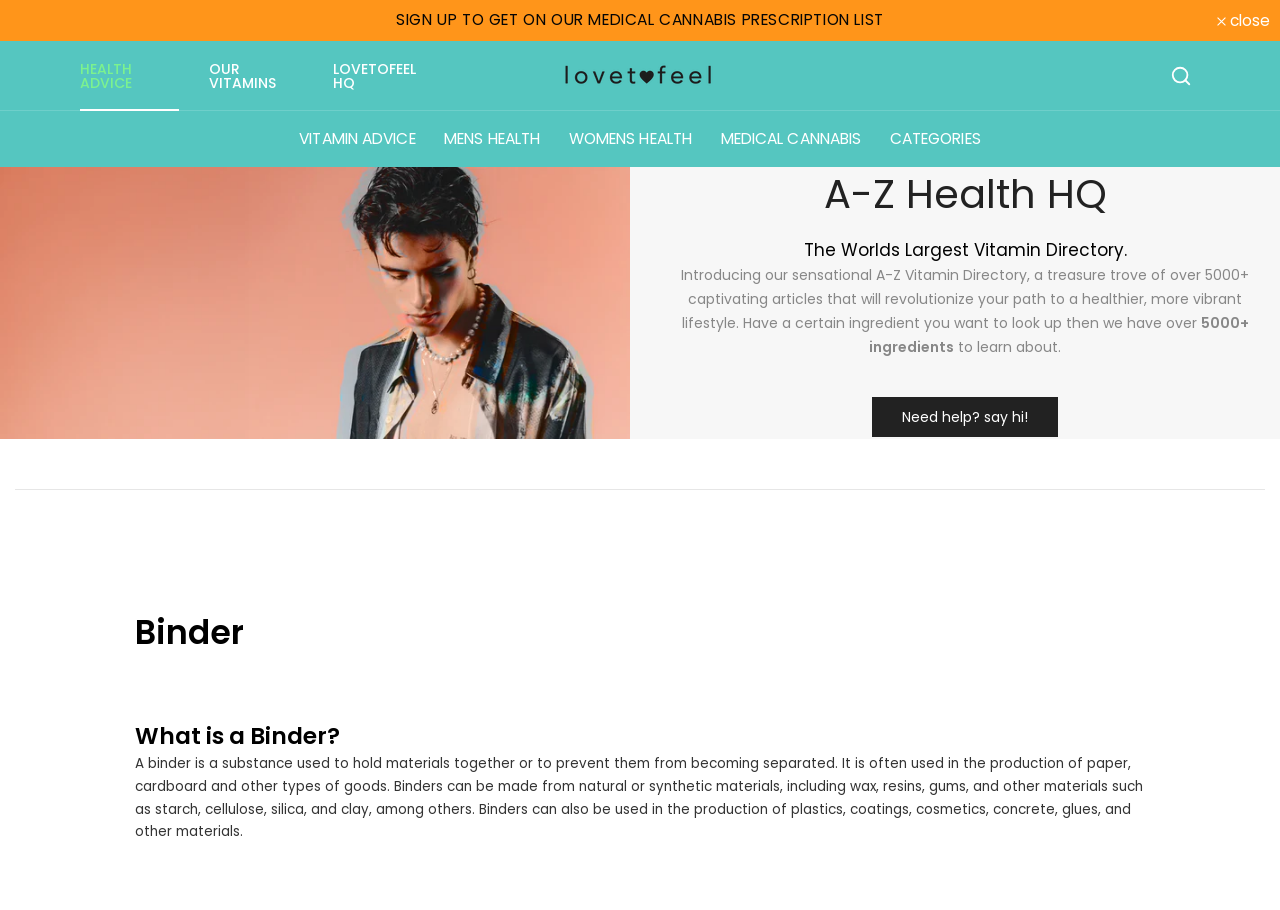Please provide the bounding box coordinate of the region that matches the element description: WOMENS HEALTH. Coordinates should be in the format (top-left x, top-left y, bottom-right x, bottom-right y) and all values should be between 0 and 1.

[0.433, 0.138, 0.552, 0.167]